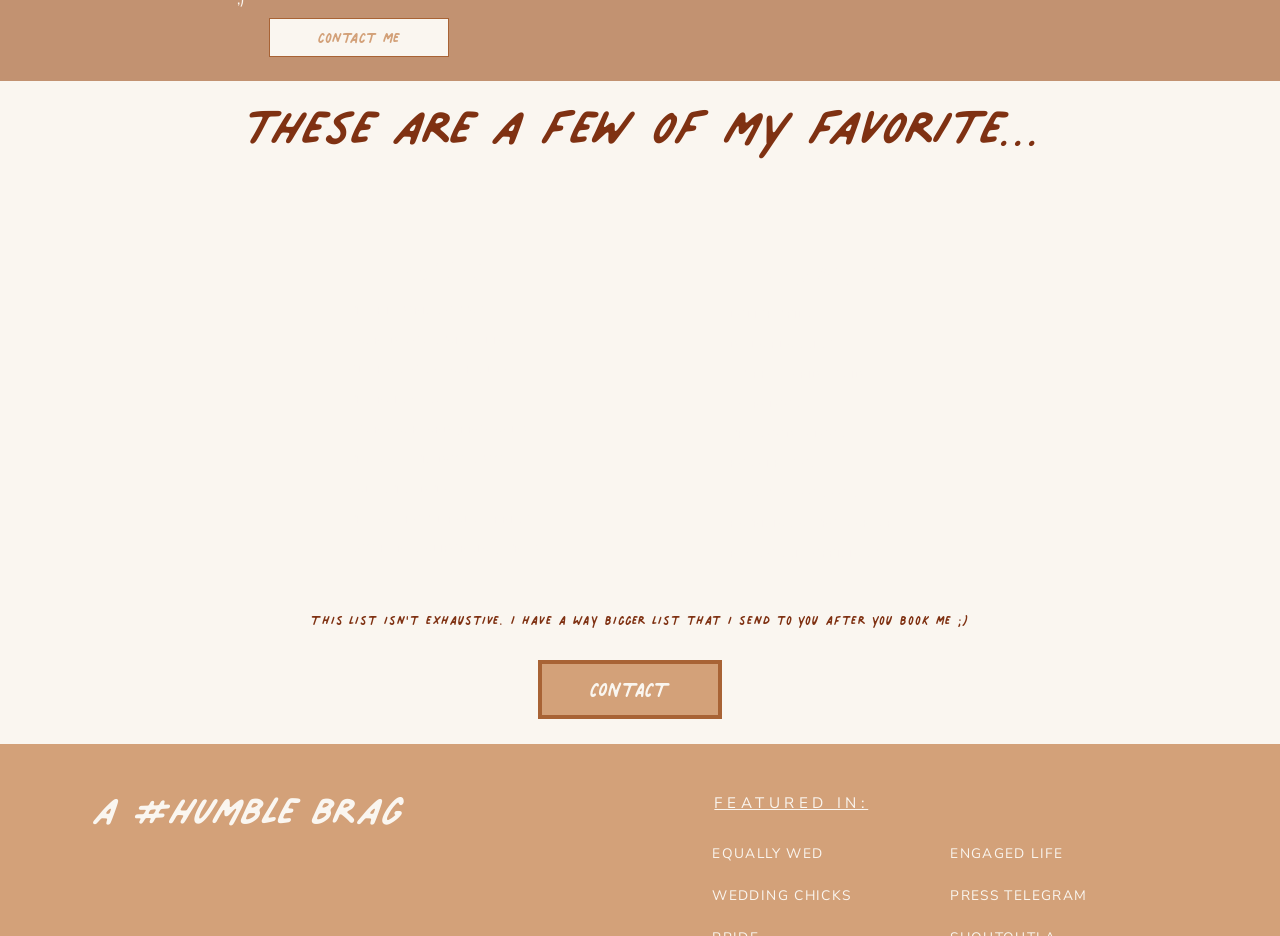What is the purpose of the section 'FEATURED IN:'
Examine the screenshot and reply with a single word or phrase.

To showcase publications